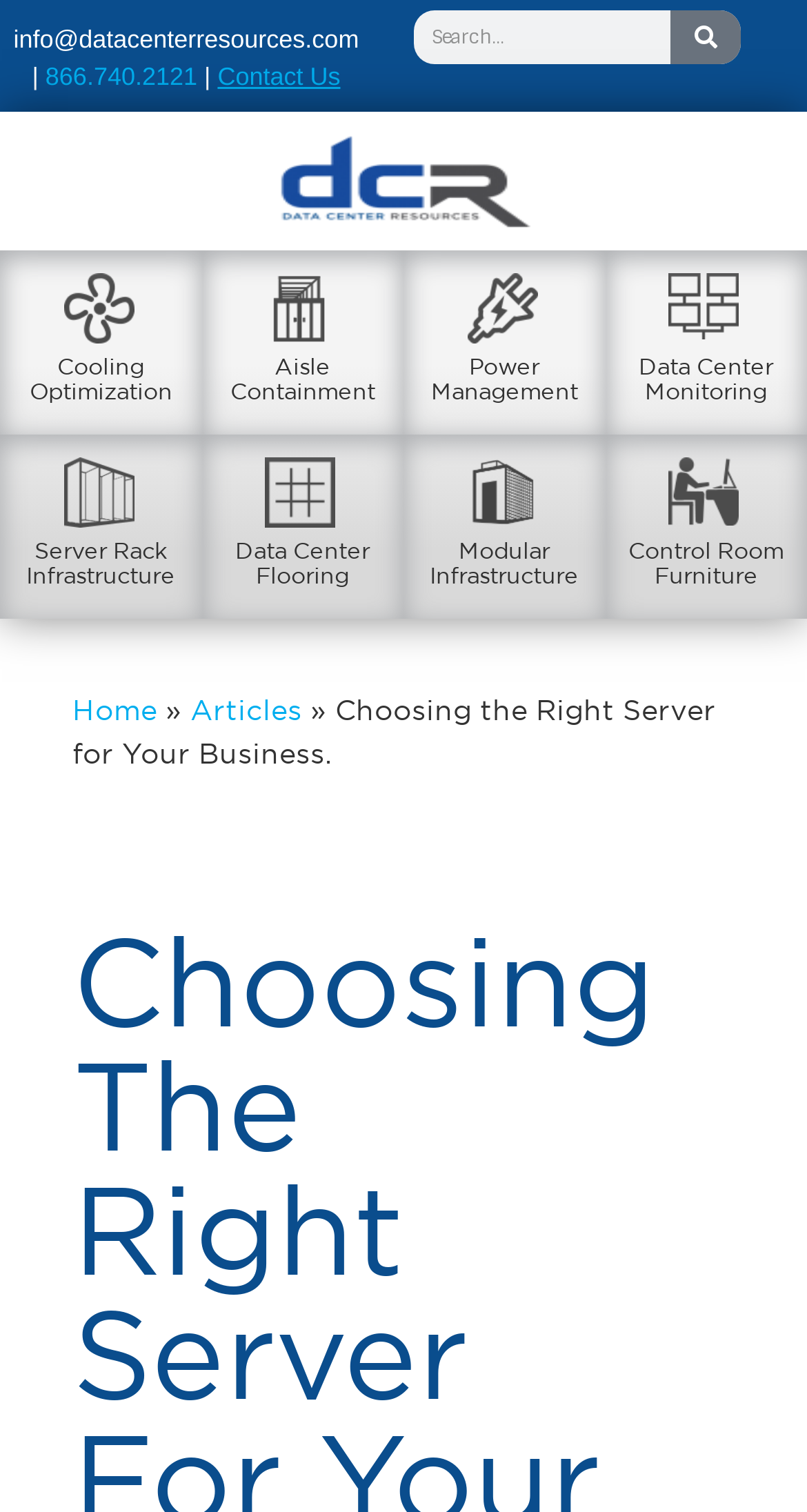Please give the bounding box coordinates of the area that should be clicked to fulfill the following instruction: "learn about data center monitoring". The coordinates should be in the format of four float numbers from 0 to 1, i.e., [left, top, right, bottom].

[0.75, 0.166, 1.0, 0.288]